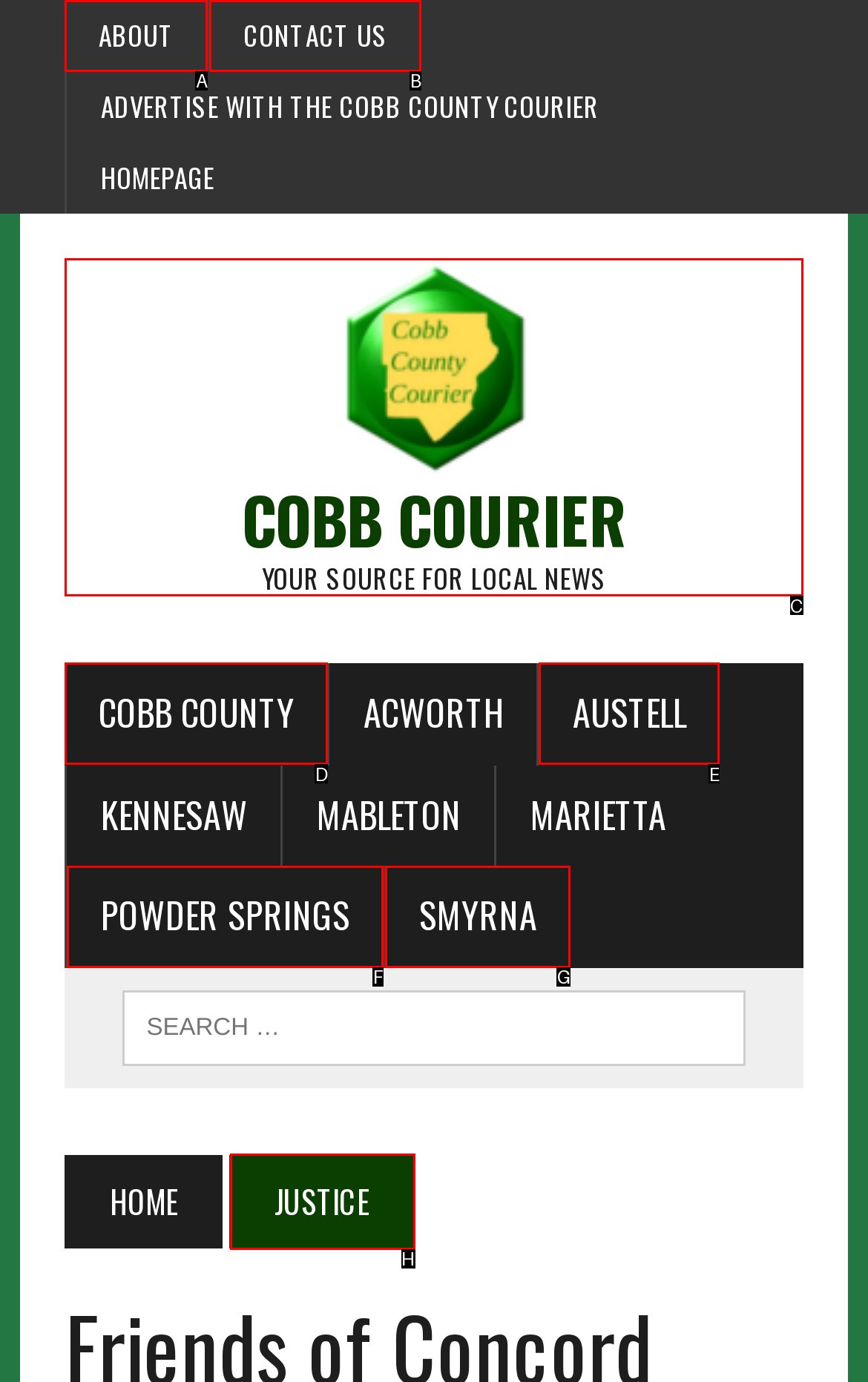Identify the letter of the UI element I need to click to carry out the following instruction: check justice section

H